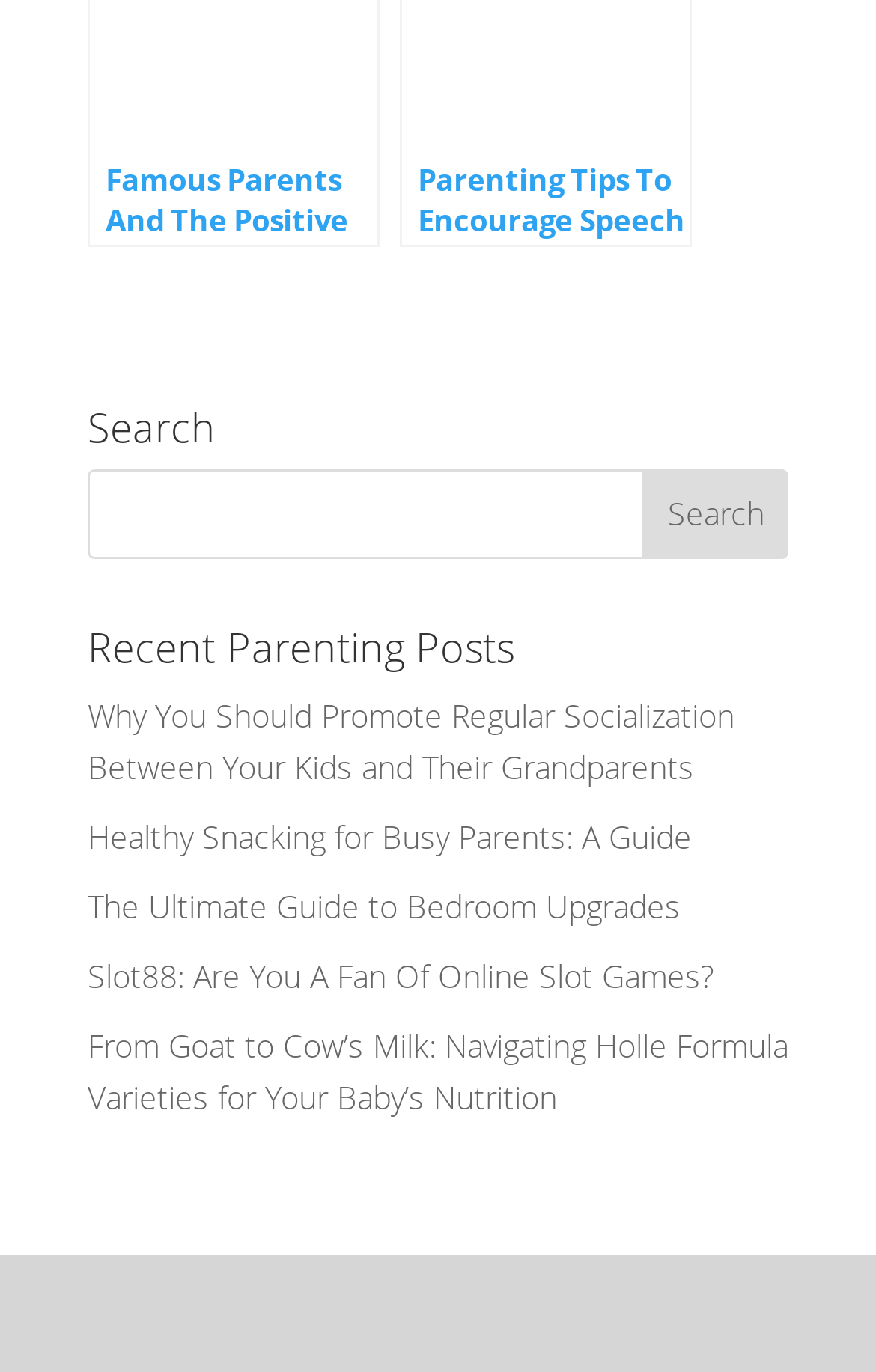Provide a one-word or short-phrase response to the question:
How many headings are on the webpage?

2